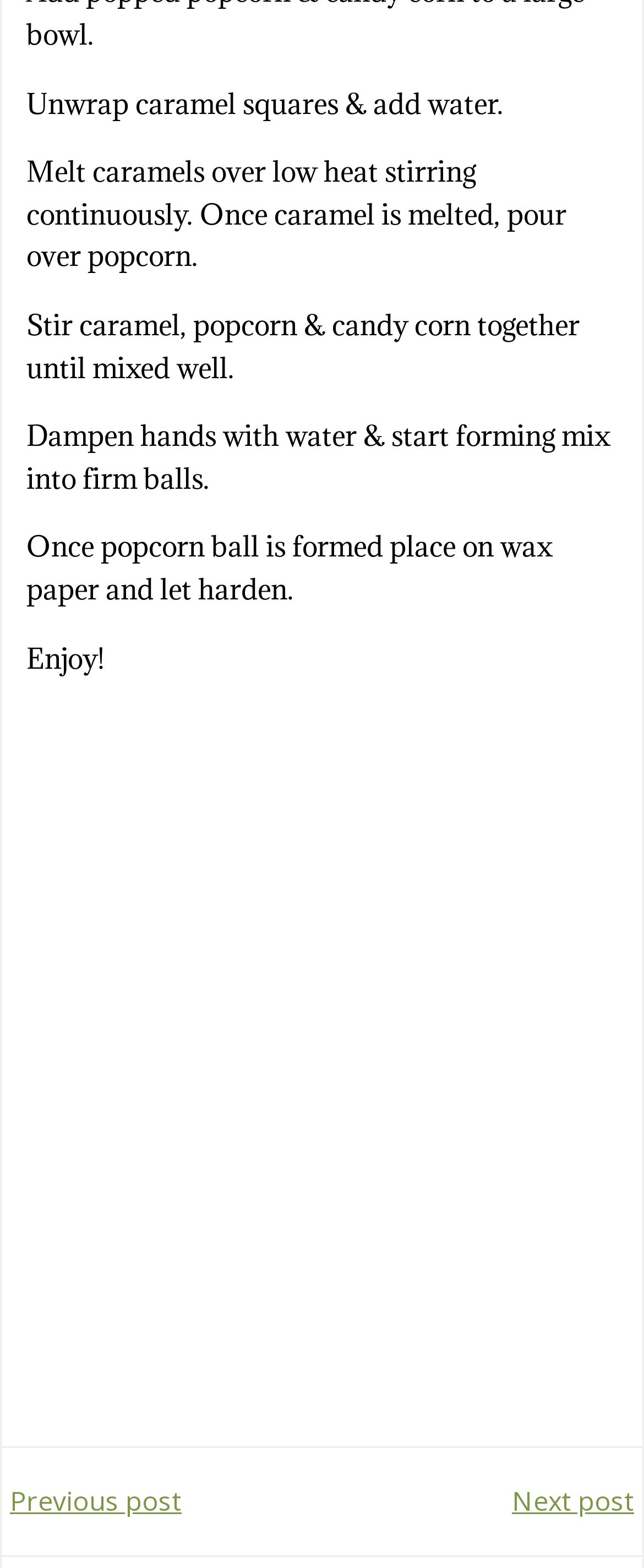What is the final step in making caramel popcorn?
Answer the question with as much detail as possible.

The final step in making caramel popcorn is mentioned in the fifth static text element, which says 'Once popcorn ball is formed place on wax paper and let harden.' This step involves allowing the formed caramel popcorn balls to harden before they are ready to be consumed.